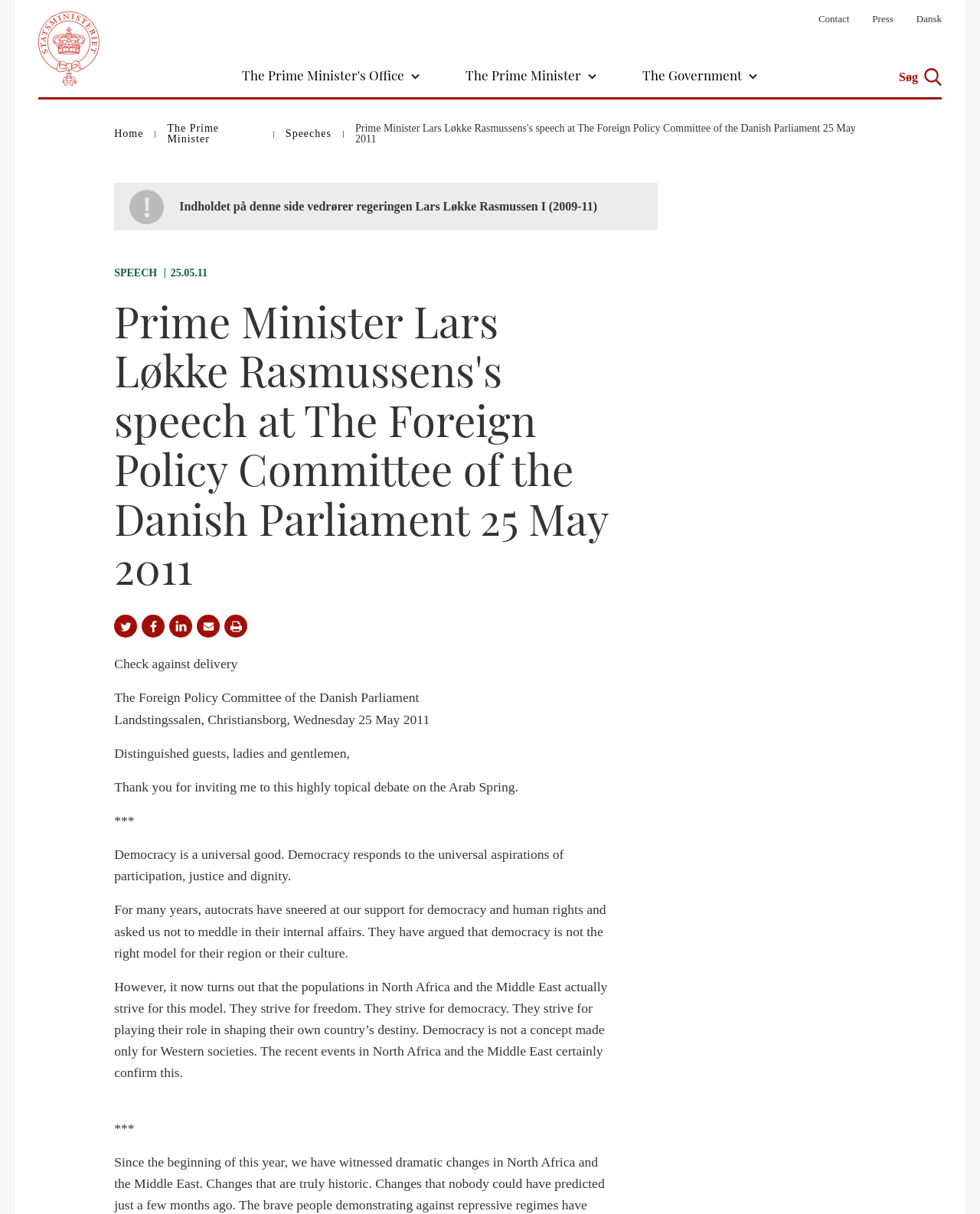Predict the bounding box of the UI element that fits this description: "The Government".

[0.647, 0.05, 0.78, 0.074]